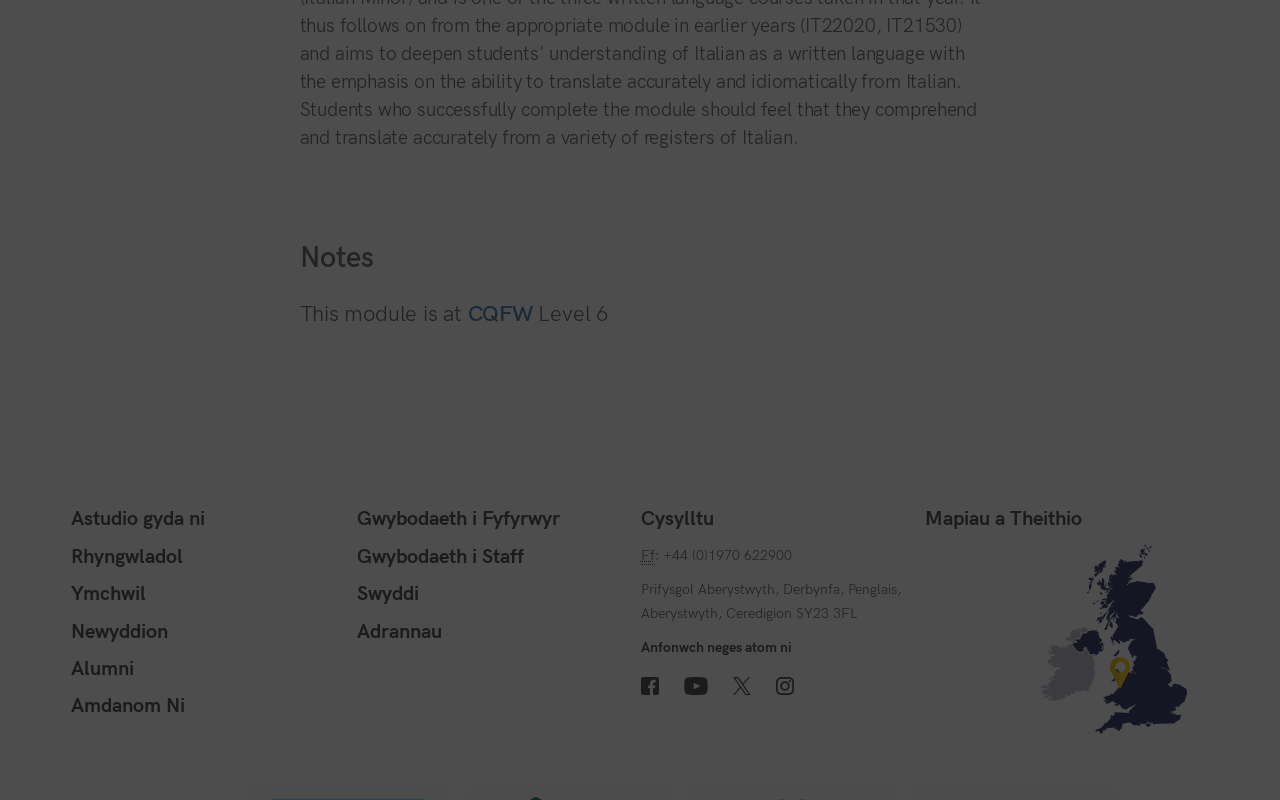Please indicate the bounding box coordinates for the clickable area to complete the following task: "Click on the 'Anfonwch neges atom ni' link". The coordinates should be specified as four float numbers between 0 and 1, i.e., [left, top, right, bottom].

[0.501, 0.796, 0.619, 0.82]